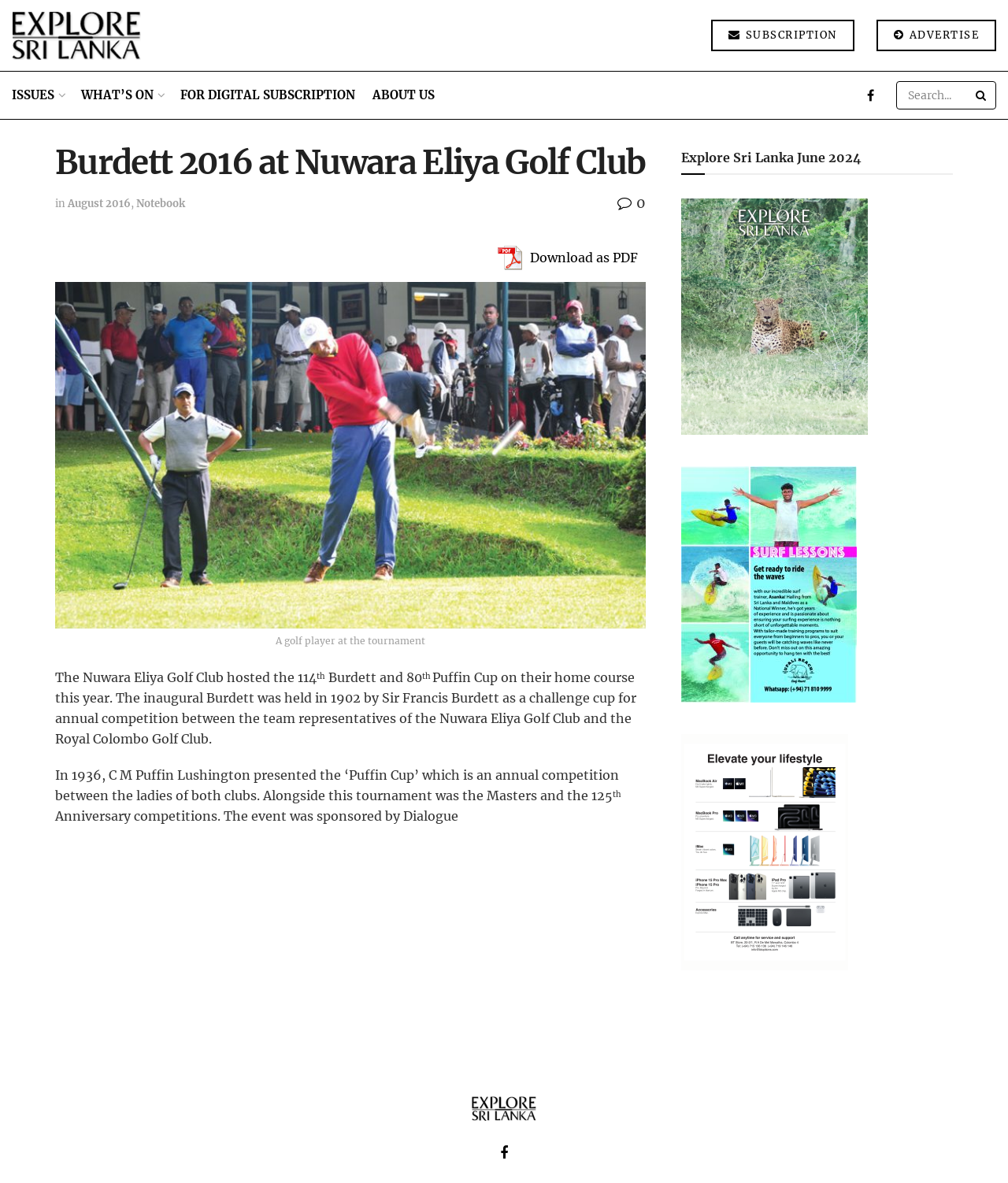Analyze the image and deliver a detailed answer to the question: What is the name of the golf club that hosted the 114th Burdett and 80th Puffin Cup?

The answer can be found in the paragraph of text that describes the event, which states 'The Nuwara Eliya Golf Club hosted the 114th Burdett and 80th Puffin Cup on their home course this year.'